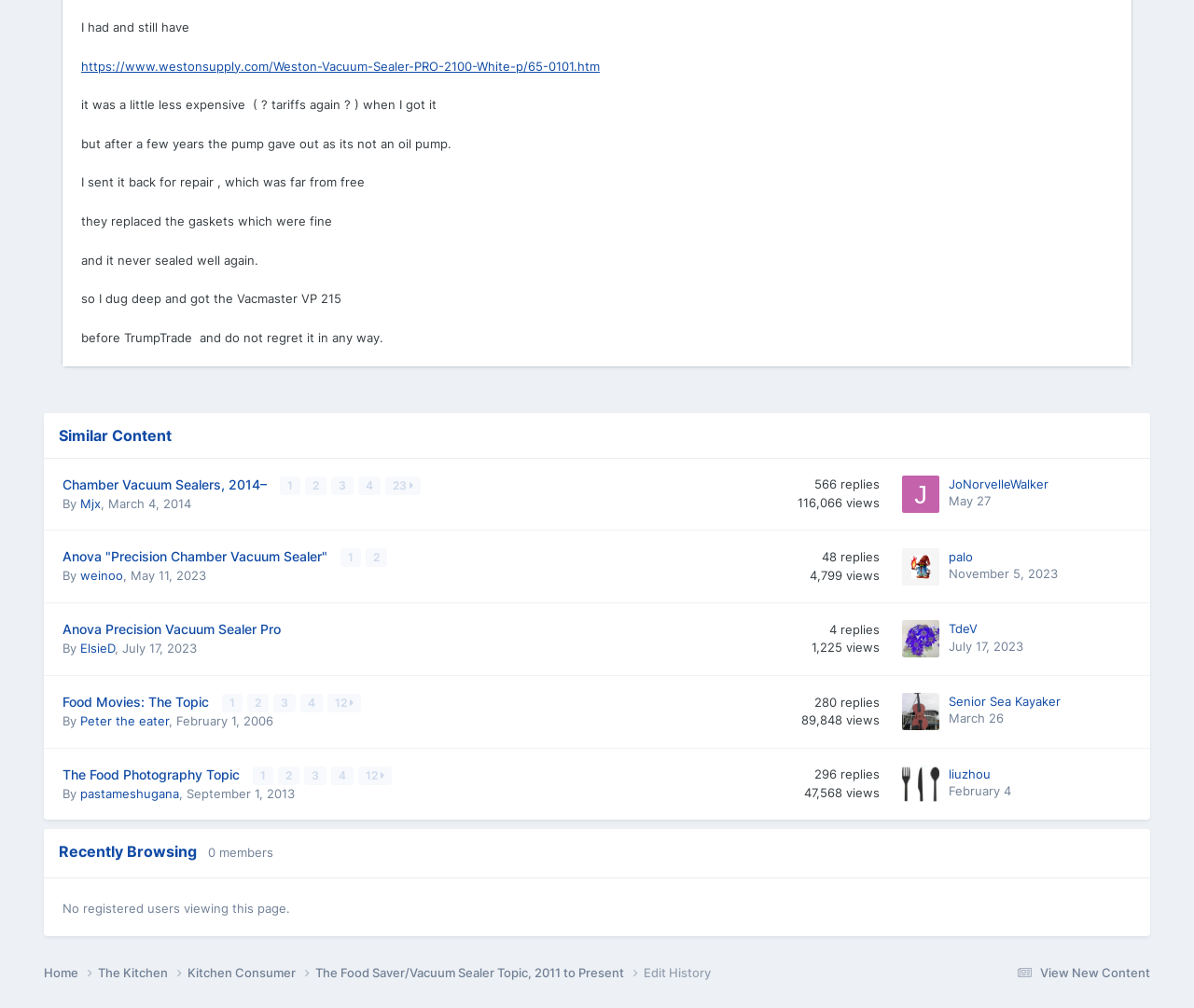Specify the bounding box coordinates for the region that must be clicked to perform the given instruction: "View the post by 'weinoo'".

[0.067, 0.564, 0.103, 0.579]